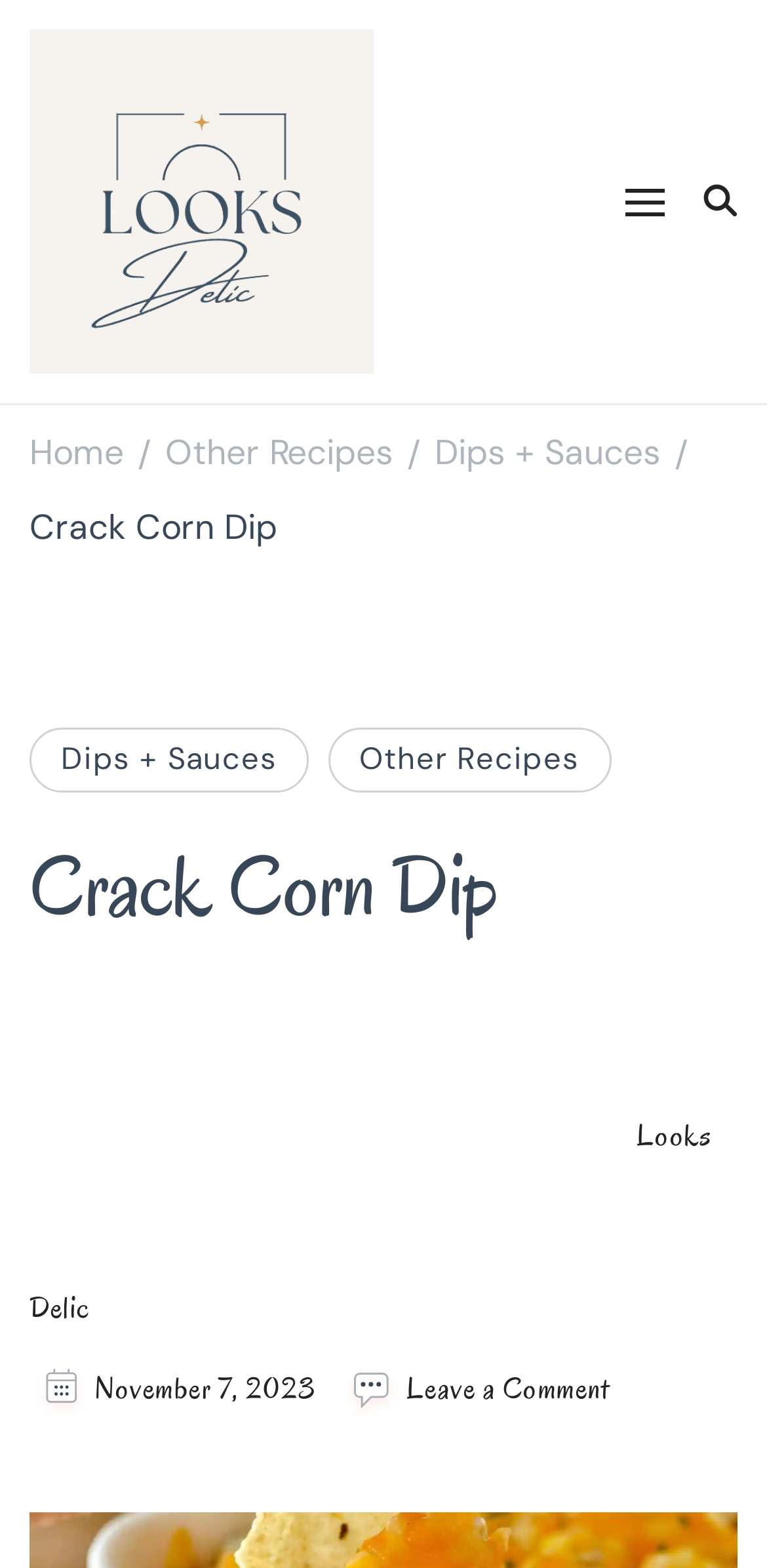Kindly respond to the following question with a single word or a brief phrase: 
Is there a comment section on the webpage?

Yes